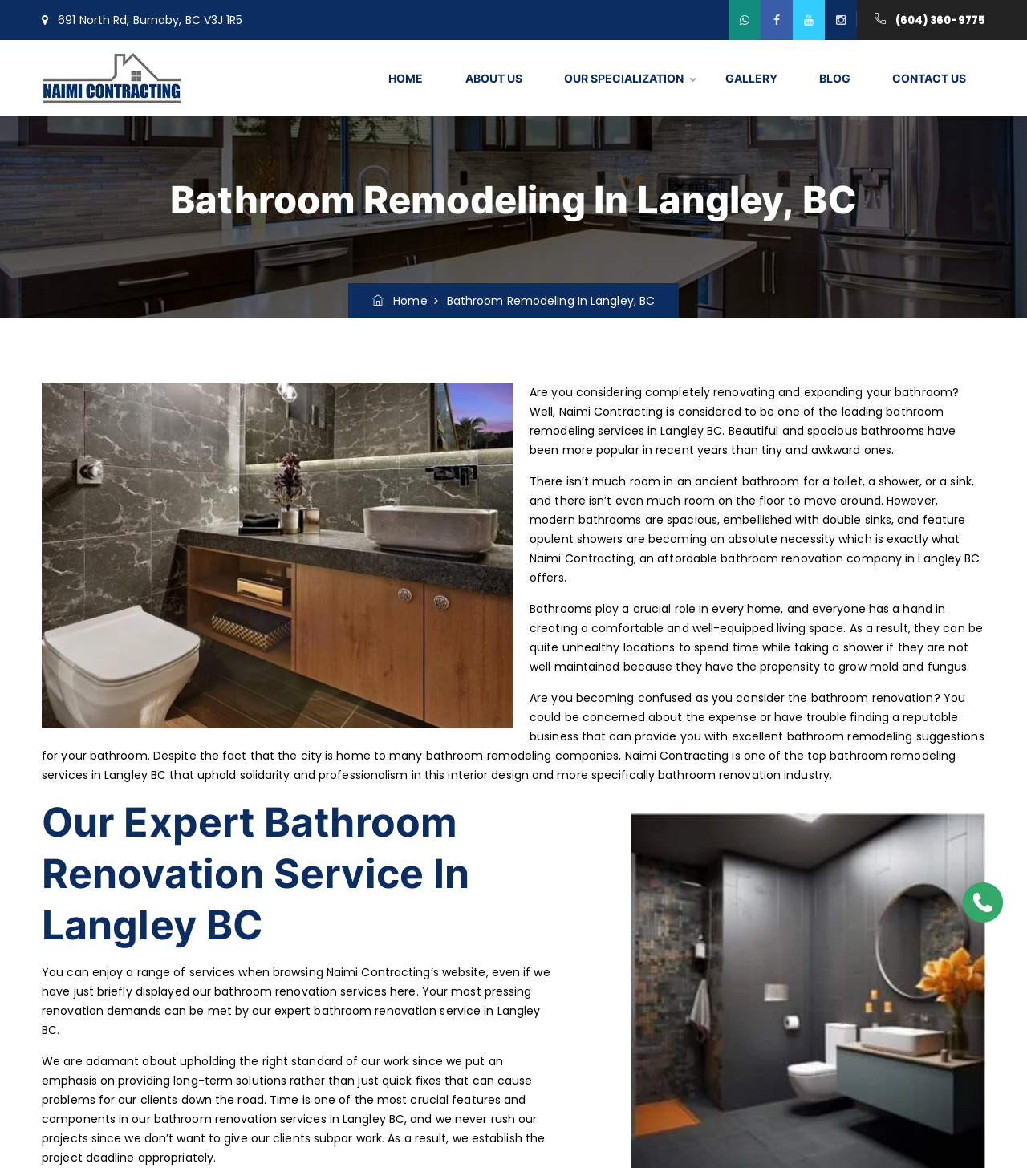Determine the bounding box coordinates of the target area to click to execute the following instruction: "Click the 'OUR SPECIALIZATION' button."

[0.53, 0.034, 0.684, 0.099]